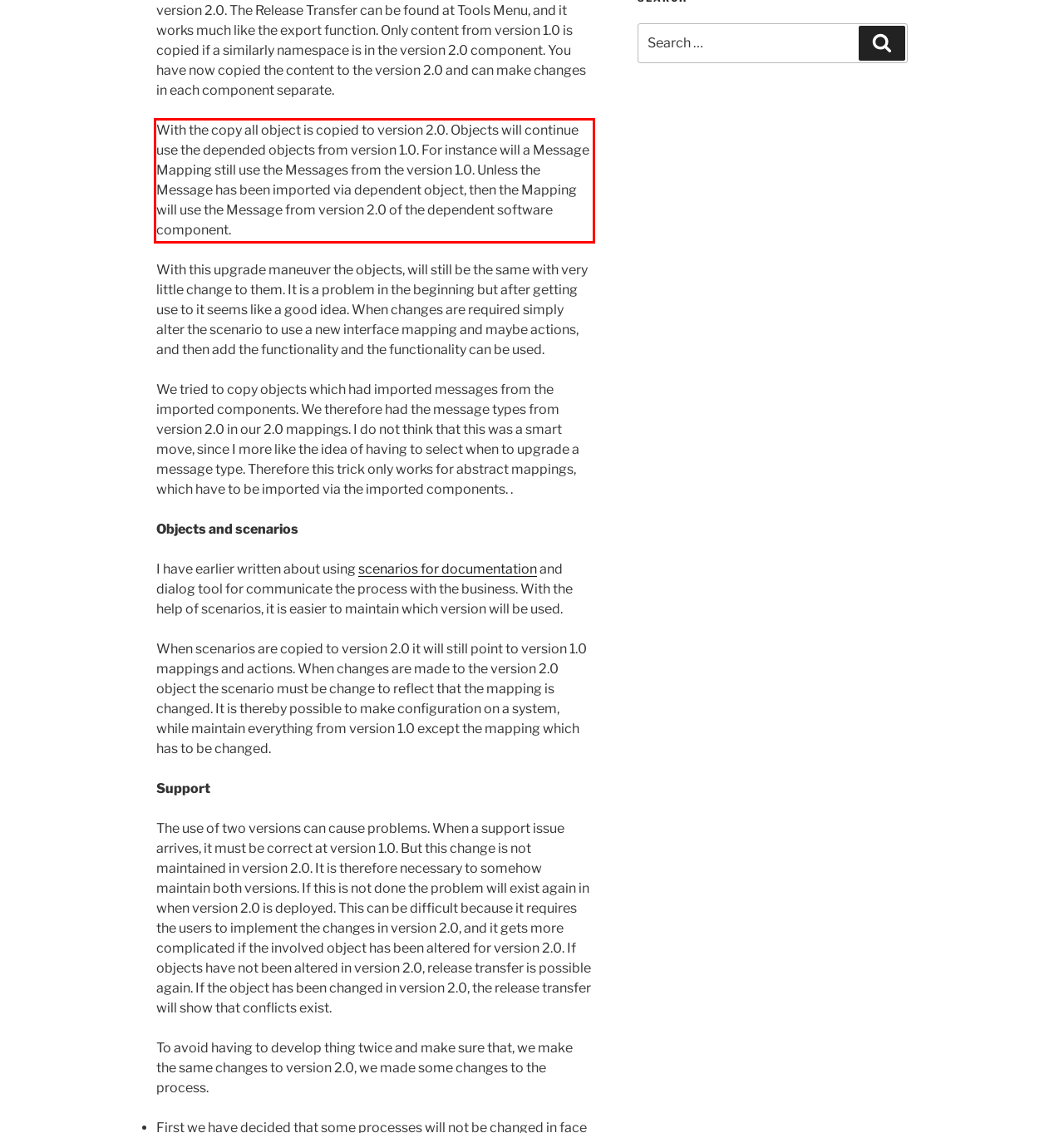Using the provided webpage screenshot, identify and read the text within the red rectangle bounding box.

With the copy all object is copied to version 2.0. Objects will continue use the depended objects from version 1.0. For instance will a Message Mapping still use the Messages from the version 1.0. Unless the Message has been imported via dependent object, then the Mapping will use the Message from version 2.0 of the dependent software component.